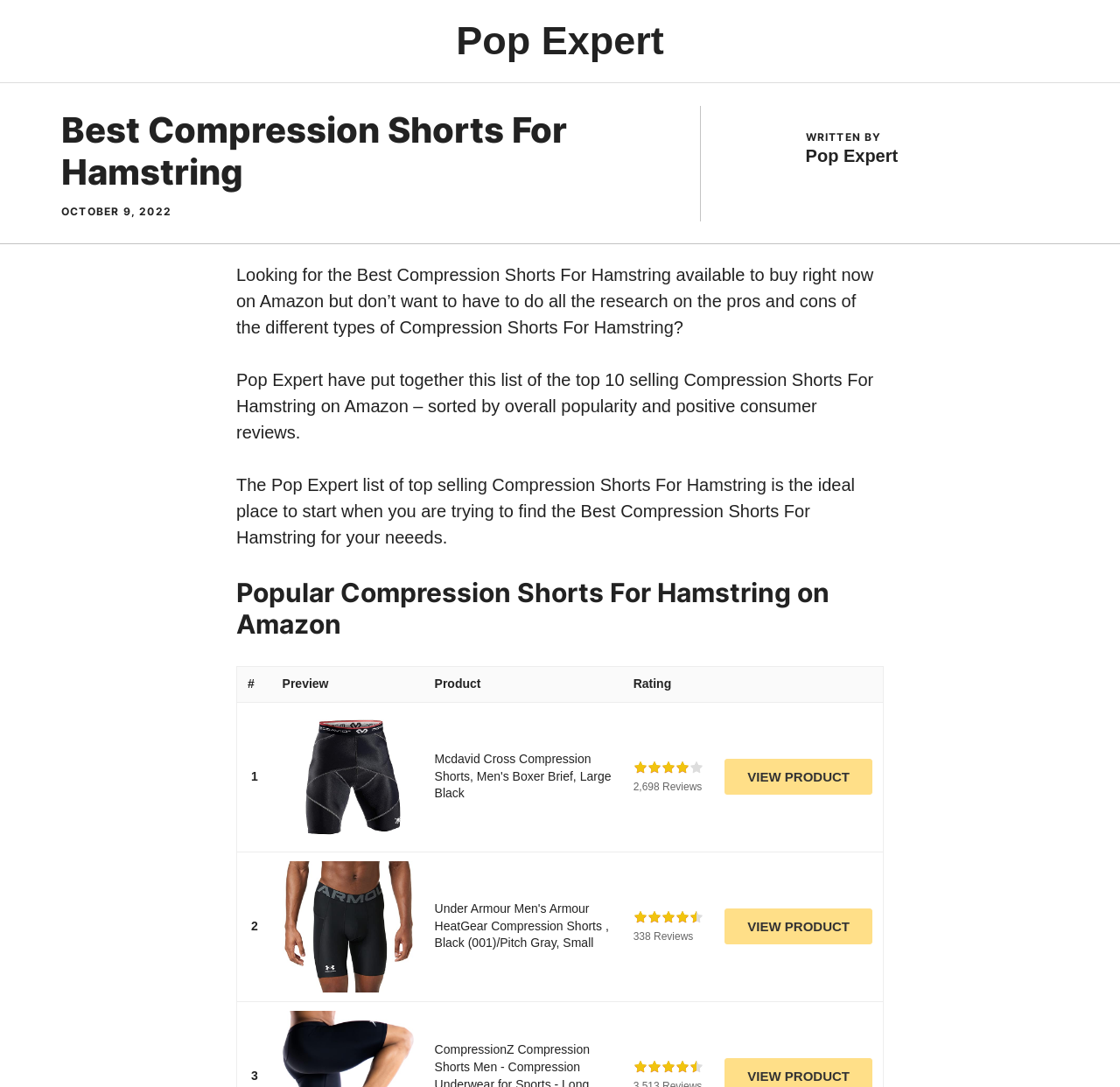What is the rating column header?
Please craft a detailed and exhaustive response to the question.

I looked at the column headers in the table with the heading 'Popular Compression Shorts For Hamstring on Amazon', and the fourth column header is labeled 'Rating'.